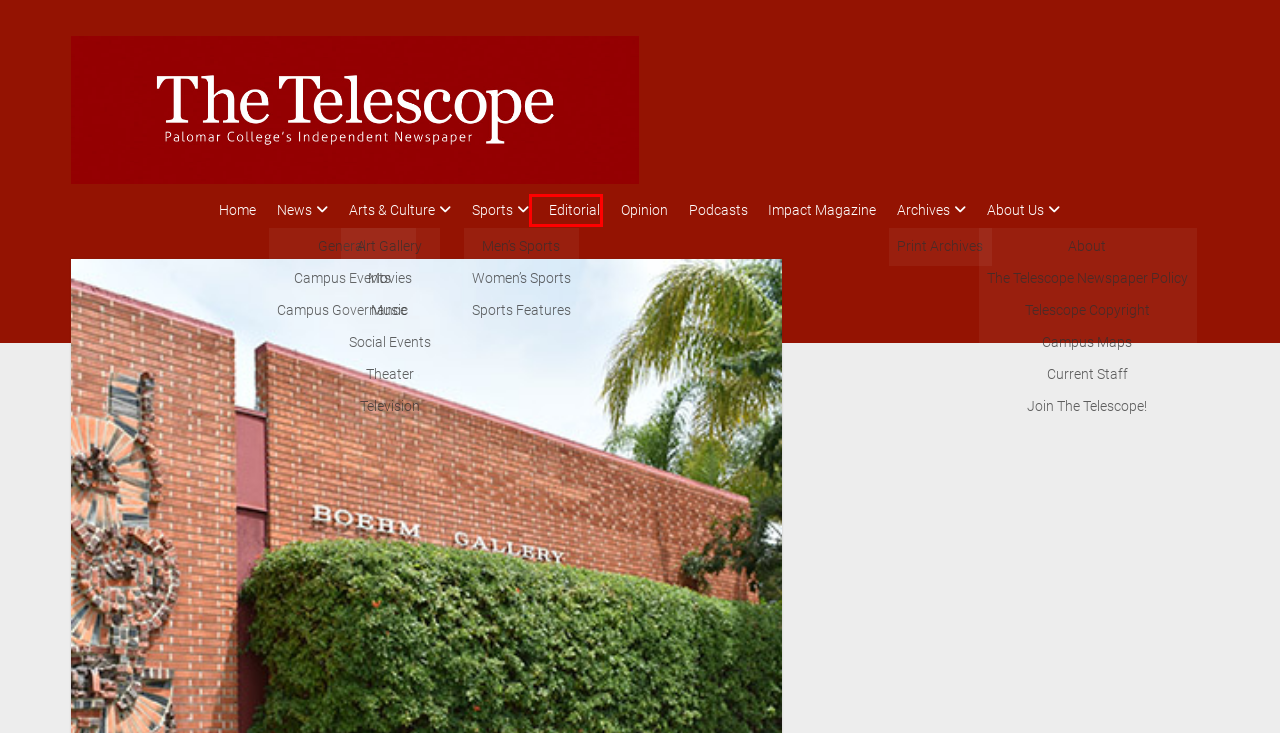Examine the screenshot of the webpage, noting the red bounding box around a UI element. Pick the webpage description that best matches the new page after the element in the red bounding box is clicked. Here are the candidates:
A. The Telescope
B. matthew bradley – The Telescope
C. Sports – The Telescope
D. Impact Magazine |
E. About – The Telescope
F. News – The Telescope
G. Editorial – The Telescope
H. Podcasts & Radio – The Telescope

G